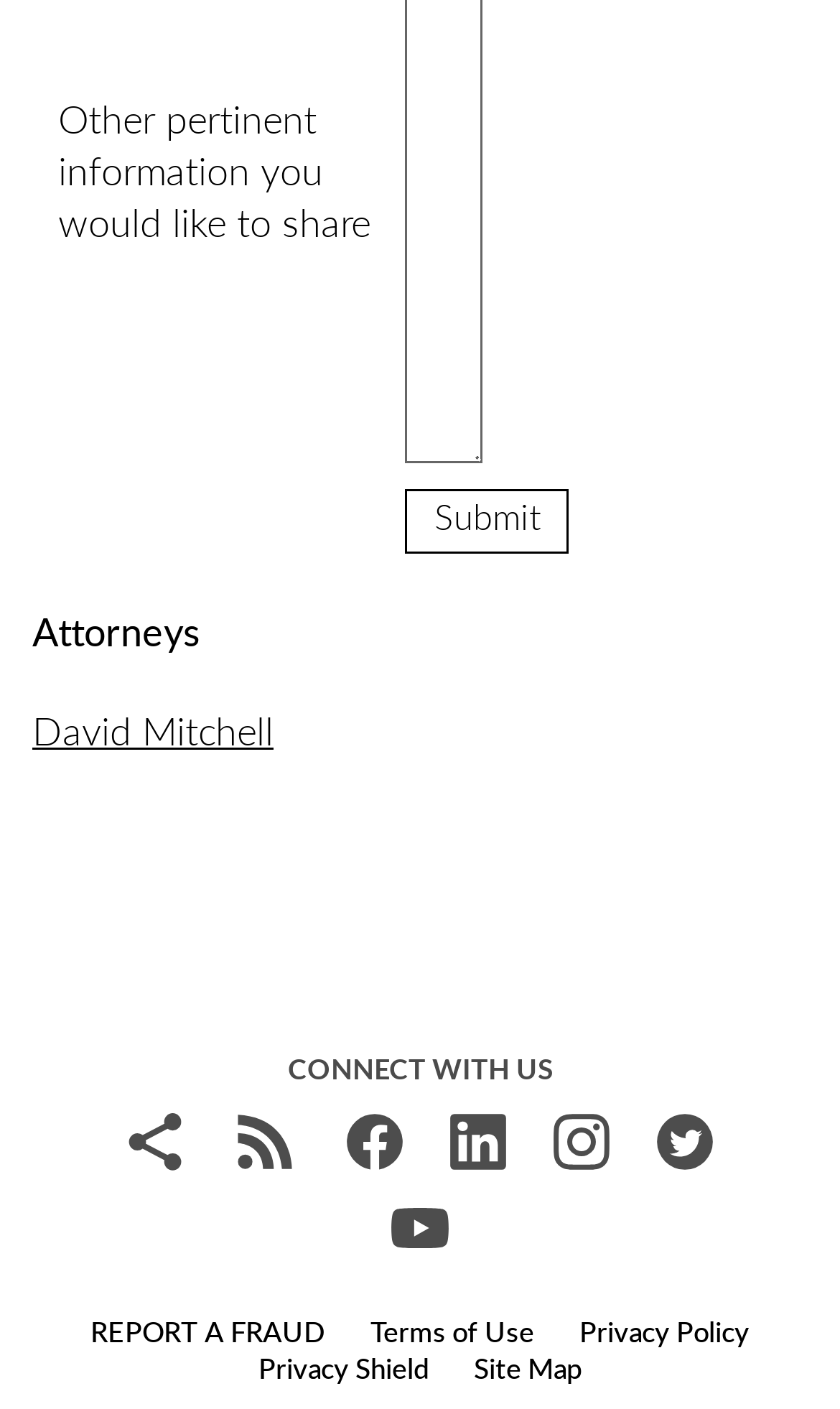Please indicate the bounding box coordinates for the clickable area to complete the following task: "Share on social media". The coordinates should be specified as four float numbers between 0 and 1, i.e., [left, top, right, bottom].

[0.149, 0.789, 0.221, 0.831]